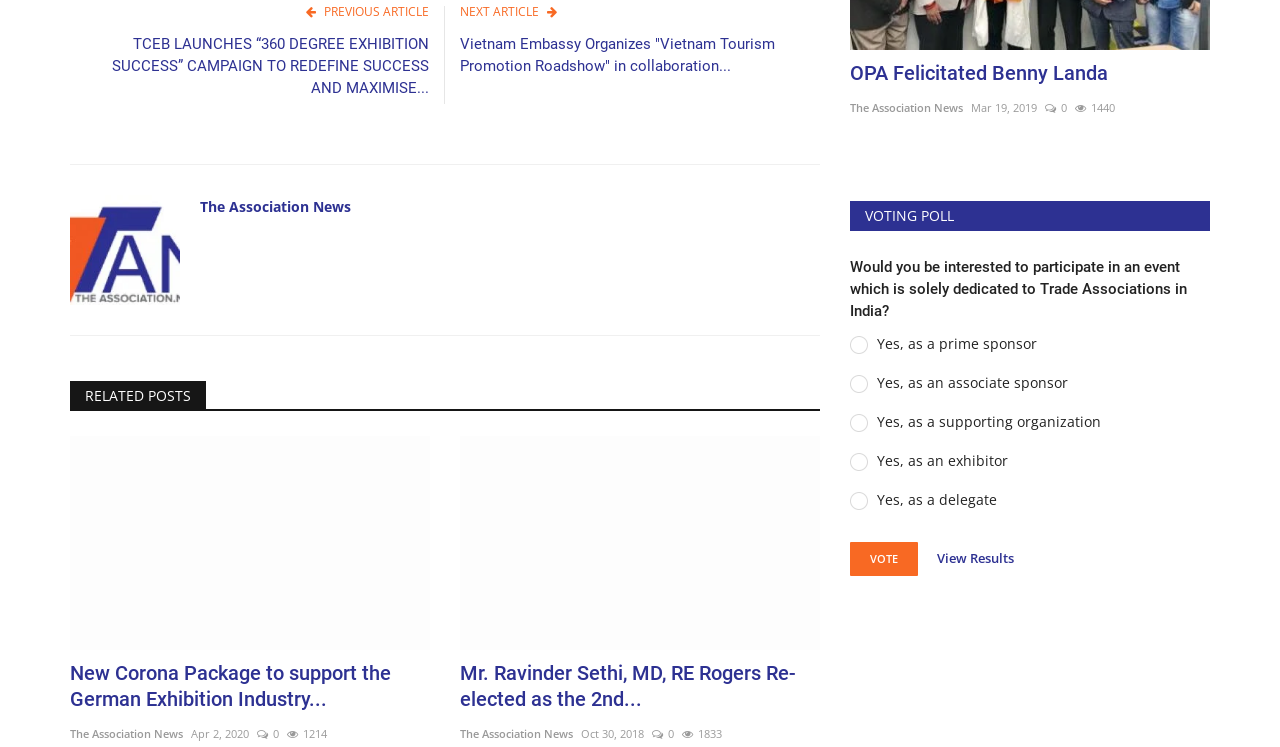Determine the coordinates of the bounding box for the clickable area needed to execute this instruction: "Click on the 'NEXT ARTICLE' button".

[0.359, 0.004, 0.421, 0.027]